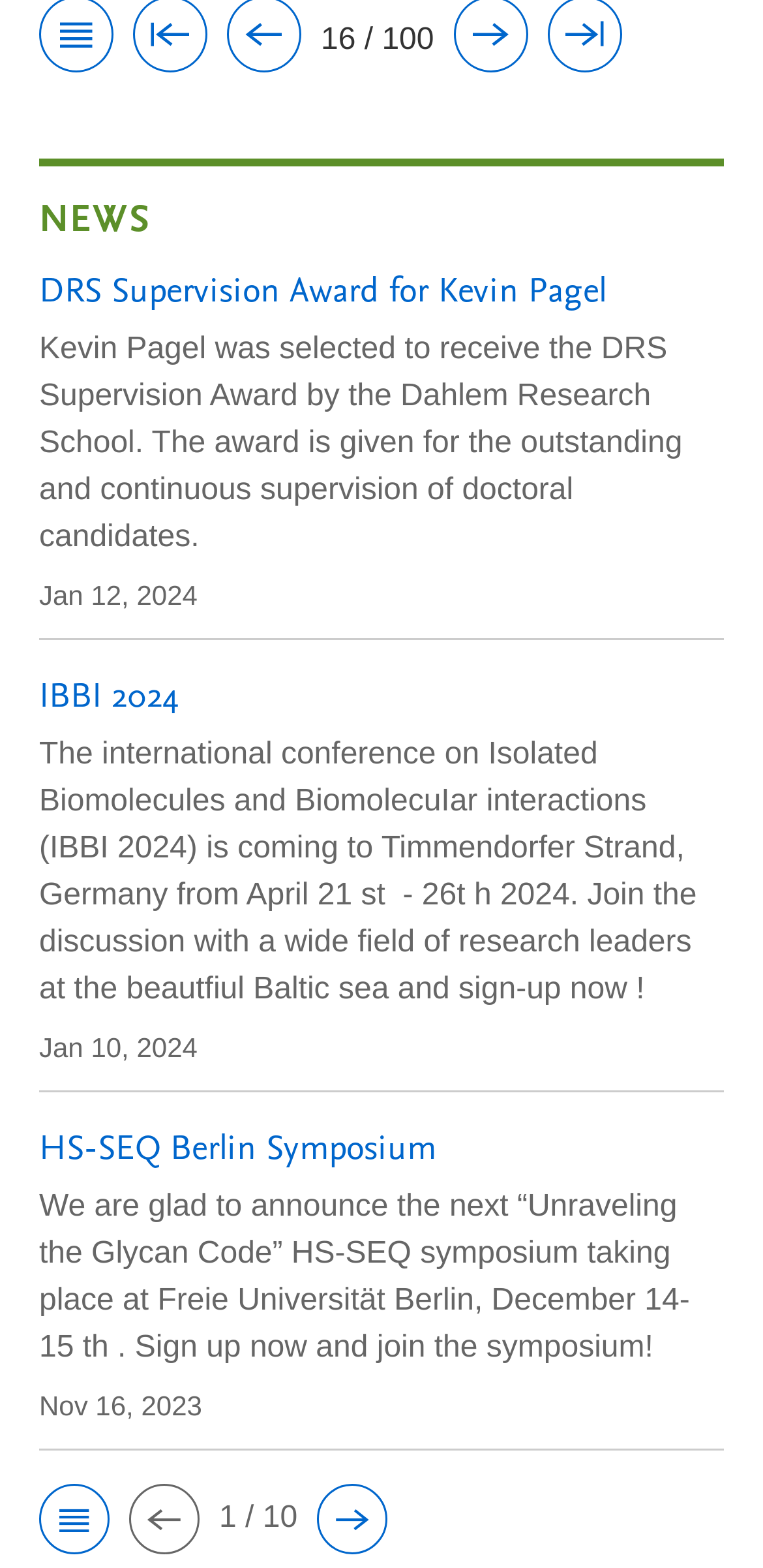Locate the bounding box coordinates of the item that should be clicked to fulfill the instruction: "go to previous page".

[0.169, 0.944, 0.262, 0.994]